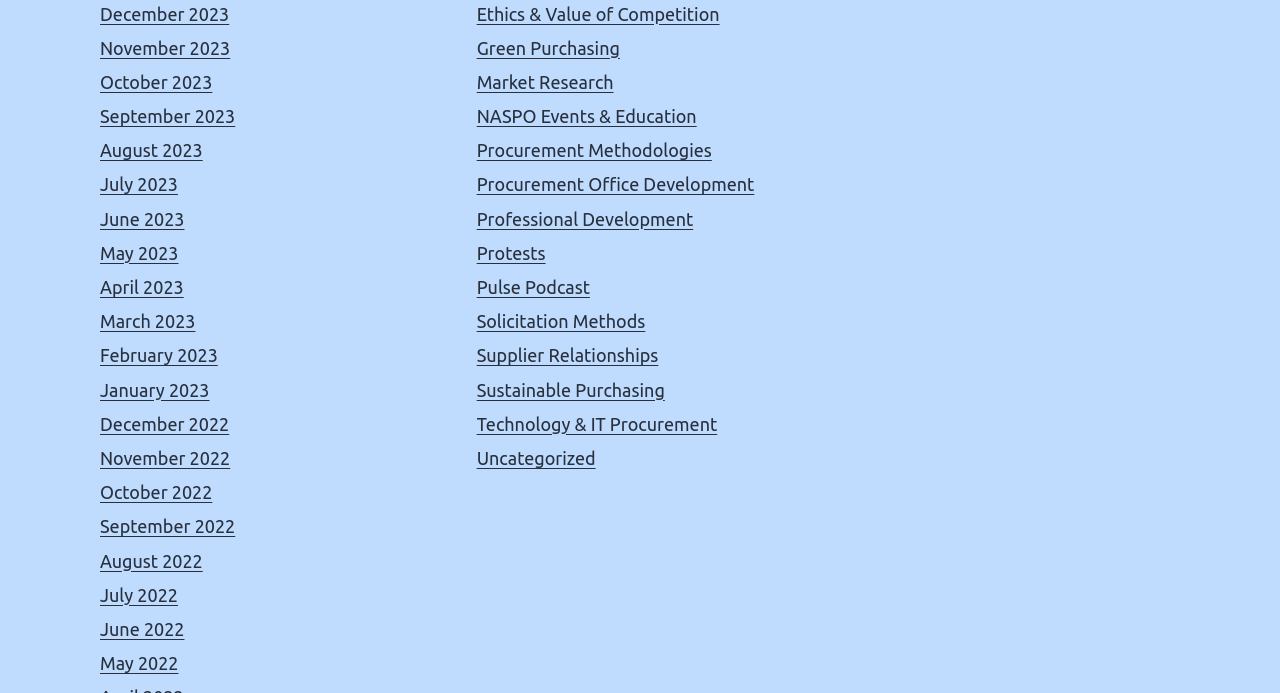Please locate the bounding box coordinates of the element's region that needs to be clicked to follow the instruction: "Explore NASPO Events & Education". The bounding box coordinates should be provided as four float numbers between 0 and 1, i.e., [left, top, right, bottom].

[0.372, 0.153, 0.544, 0.182]